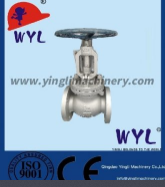What is the purpose of the valve?
Using the image provided, answer with just one word or phrase.

fluid control systems